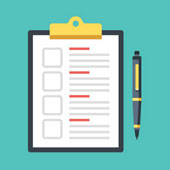Please answer the following question using a single word or phrase: 
What is the pen suggesting?

readiness for note-taking or task completion